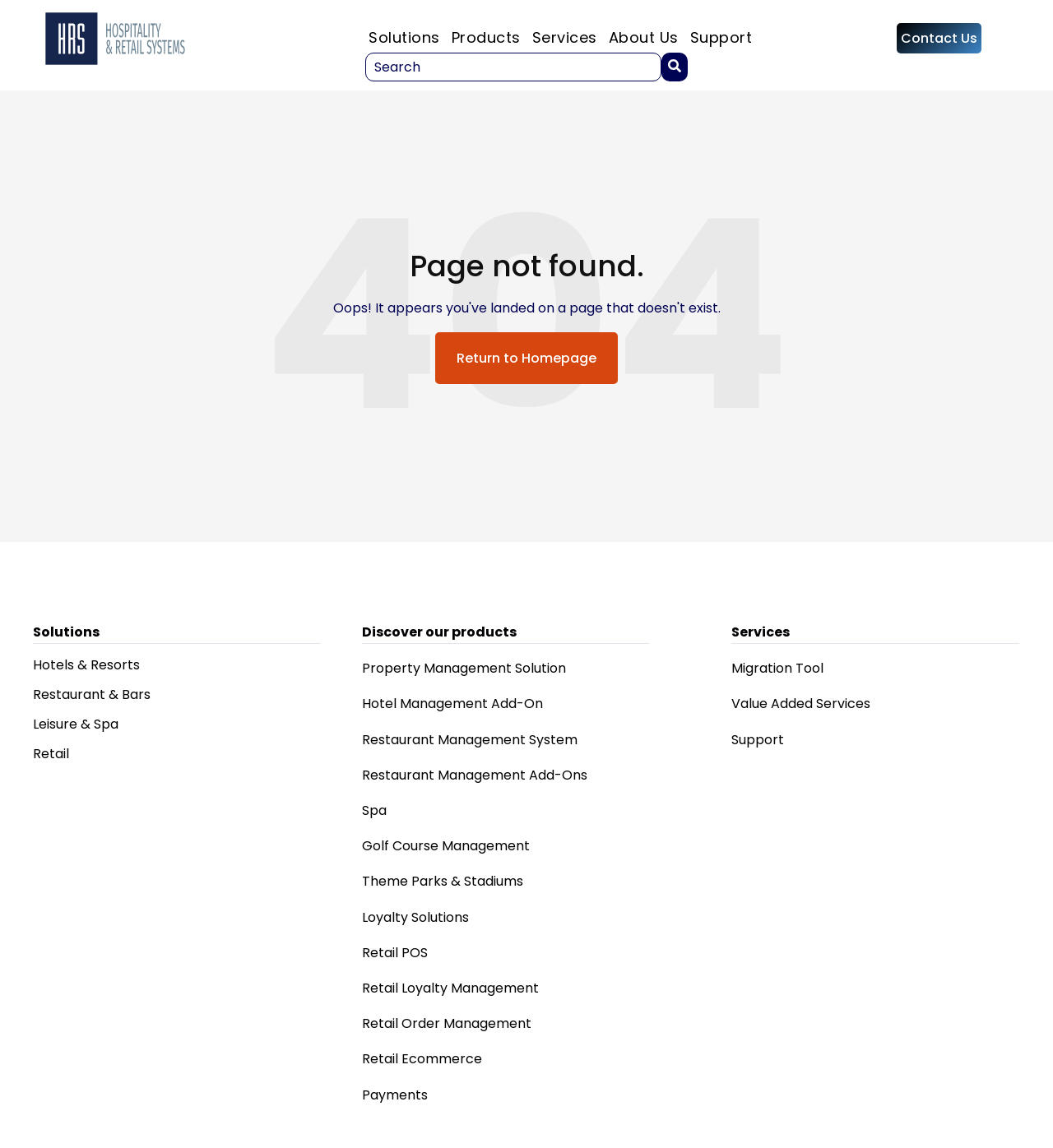Specify the bounding box coordinates of the area that needs to be clicked to achieve the following instruction: "Contact Us".

[0.852, 0.02, 0.932, 0.047]